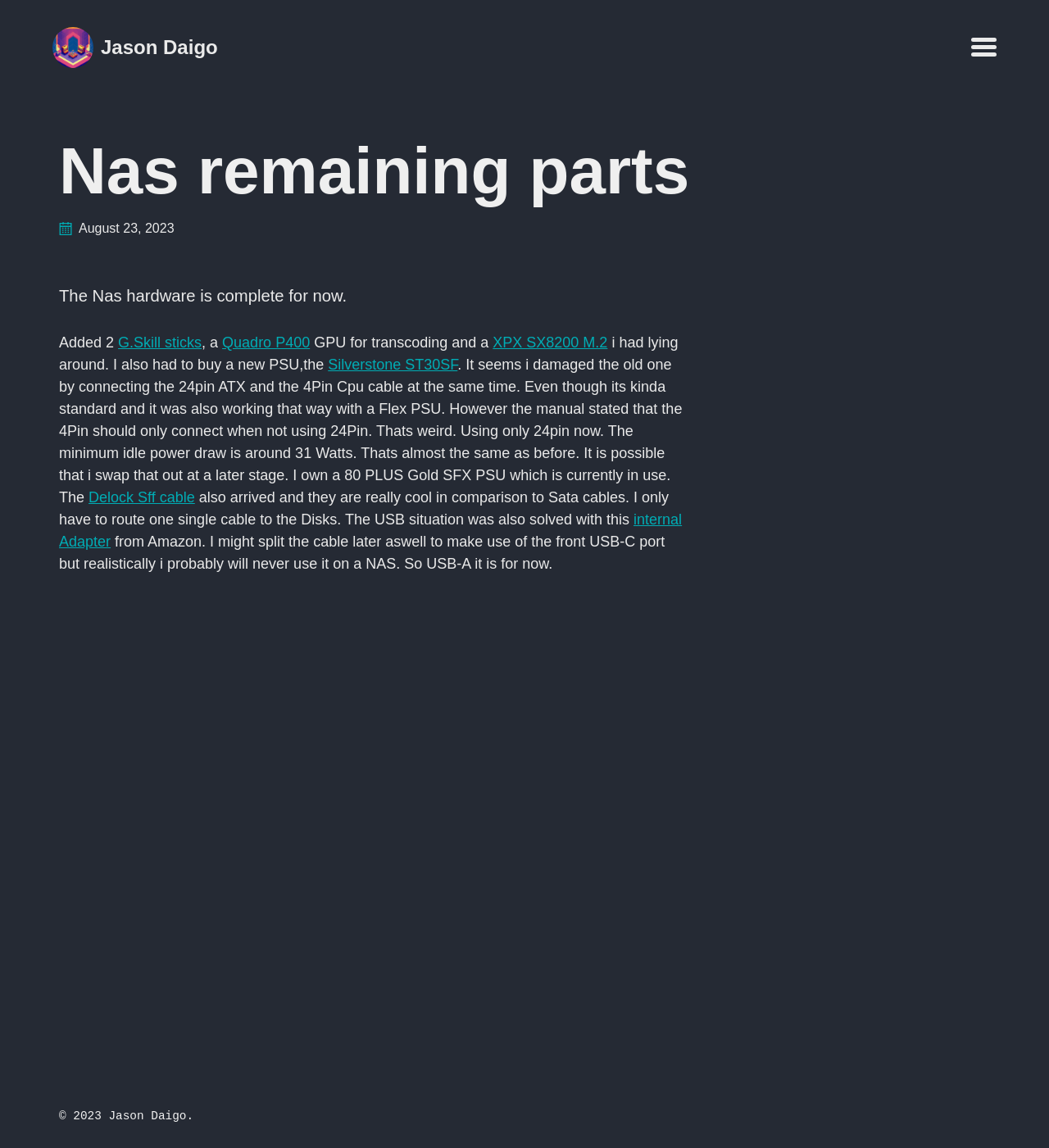Can you find the bounding box coordinates for the element to click on to achieve the instruction: "Check the details of Quadro P400"?

[0.212, 0.291, 0.295, 0.306]